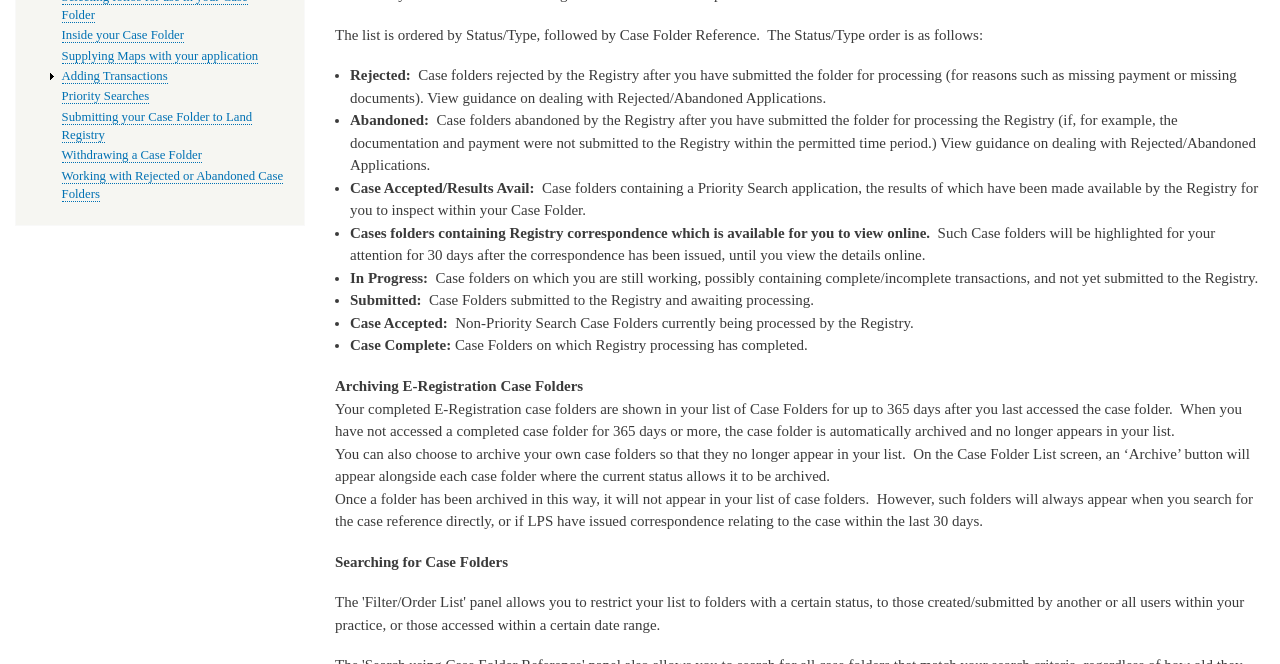Extract the bounding box coordinates for the HTML element that matches this description: "Priority Searches". The coordinates should be four float numbers between 0 and 1, i.e., [left, top, right, bottom].

[0.048, 0.135, 0.117, 0.157]